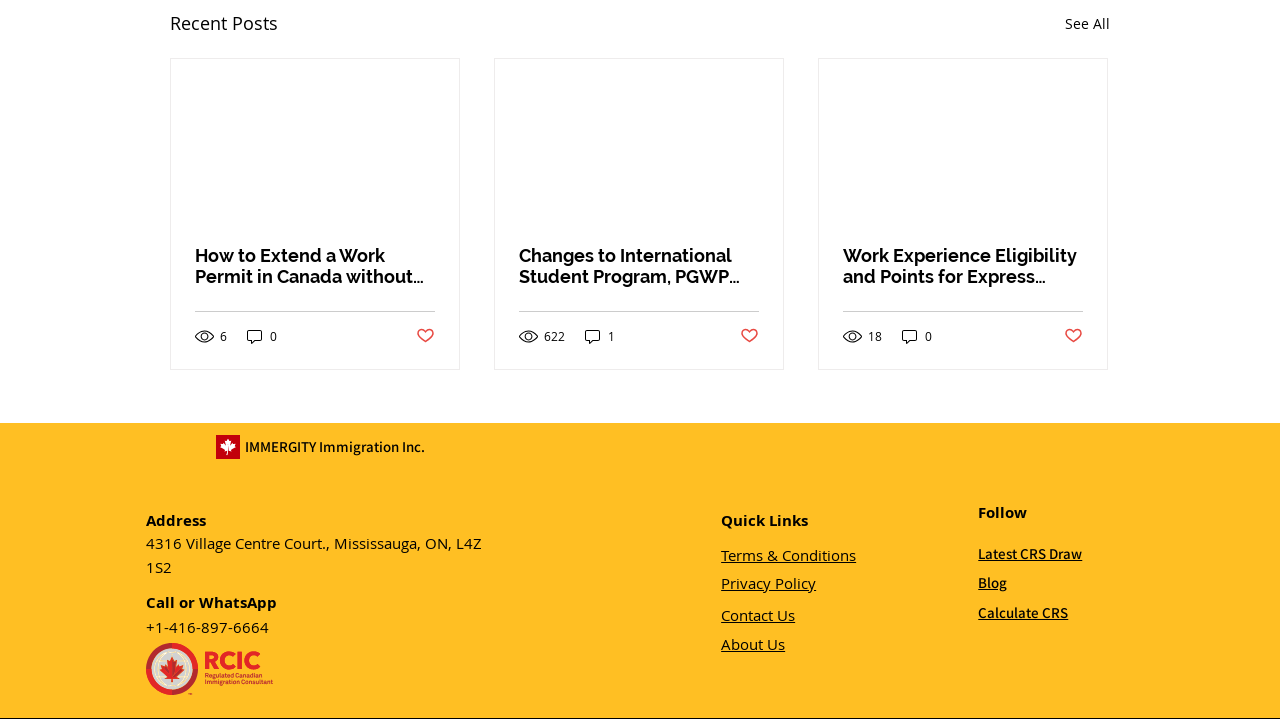Please provide a brief answer to the following inquiry using a single word or phrase:
What is the address of IMMERGITY Immigration Inc.?

4316 Village Centre Court., Mississauga, ON, L4Z 1S2